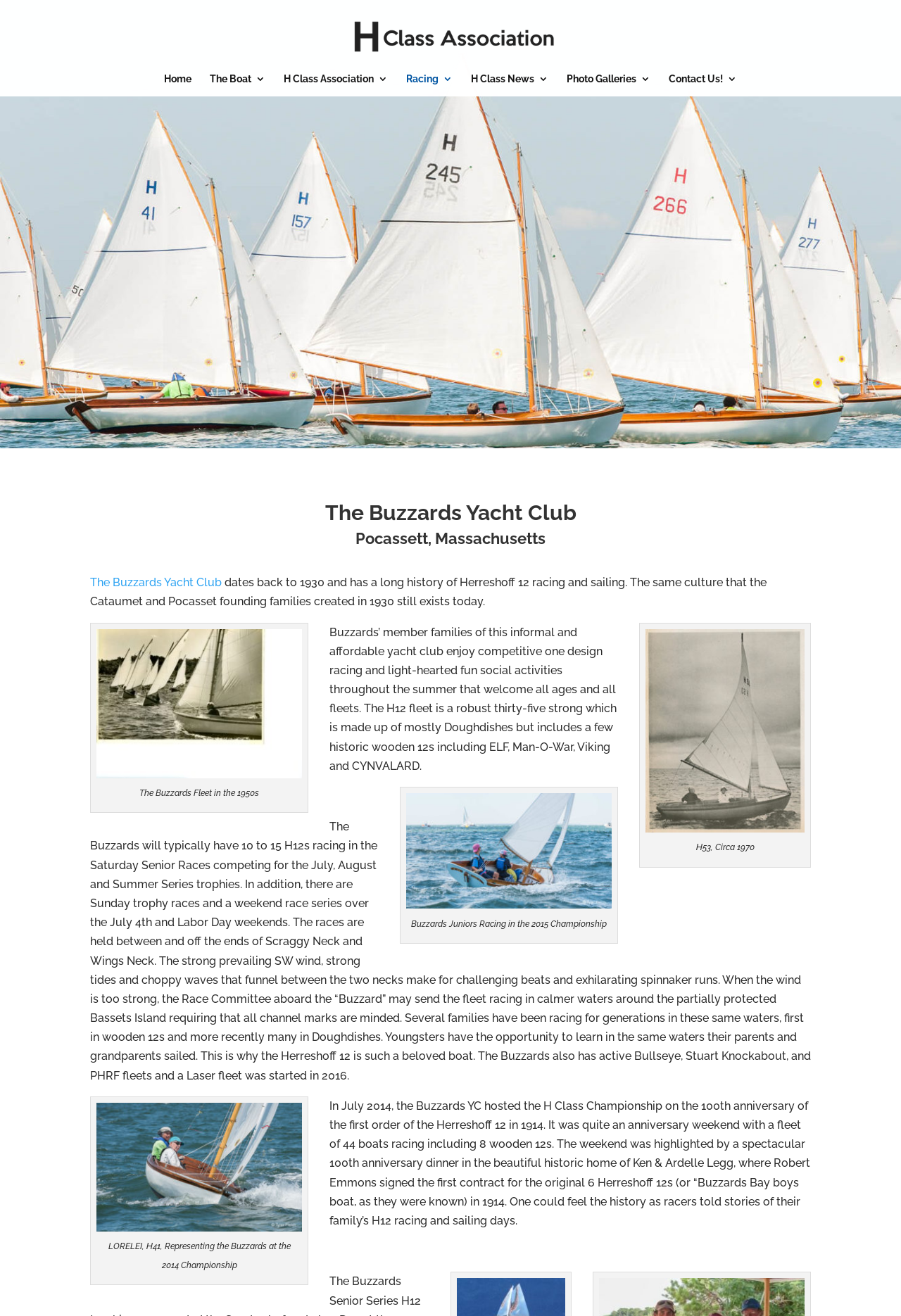Provide the bounding box coordinates of the UI element that matches the description: "The Buzzards Yacht Club".

[0.1, 0.438, 0.246, 0.448]